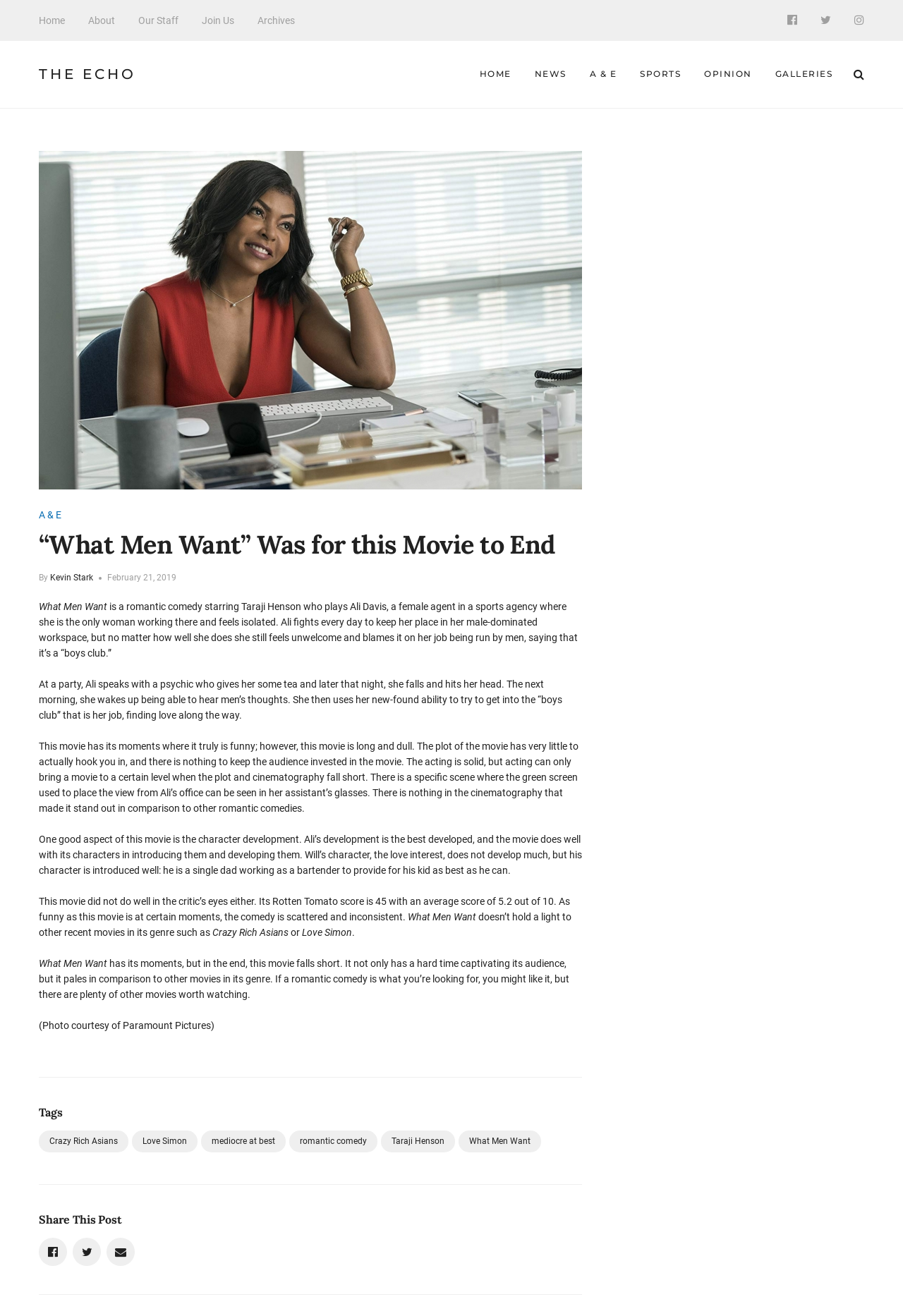Locate the bounding box coordinates of the item that should be clicked to fulfill the instruction: "Click on the Twitter share link".

[0.08, 0.941, 0.112, 0.962]